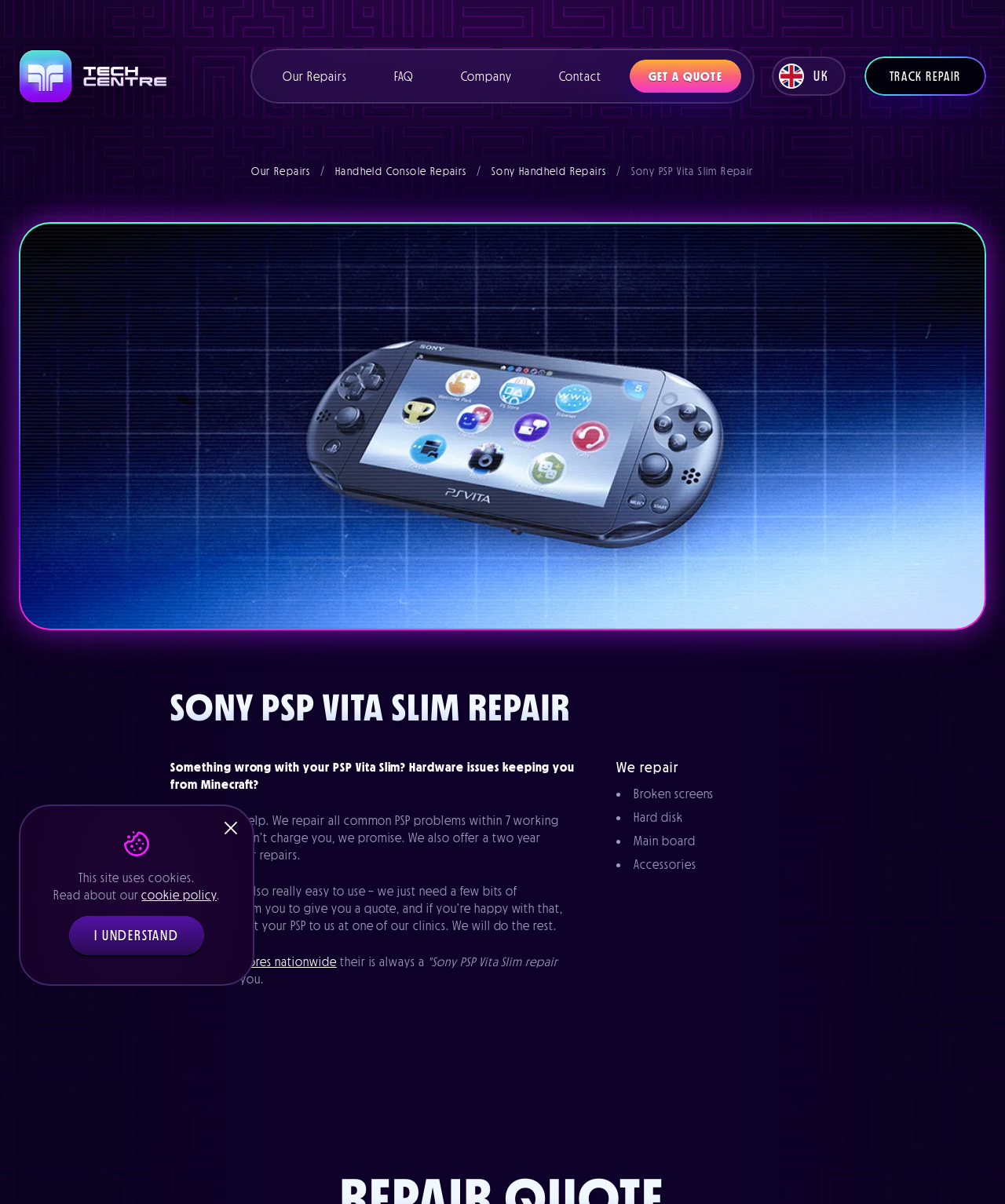How can I get a quote for the repair?
Based on the image content, provide your answer in one word or a short phrase.

Provide information online